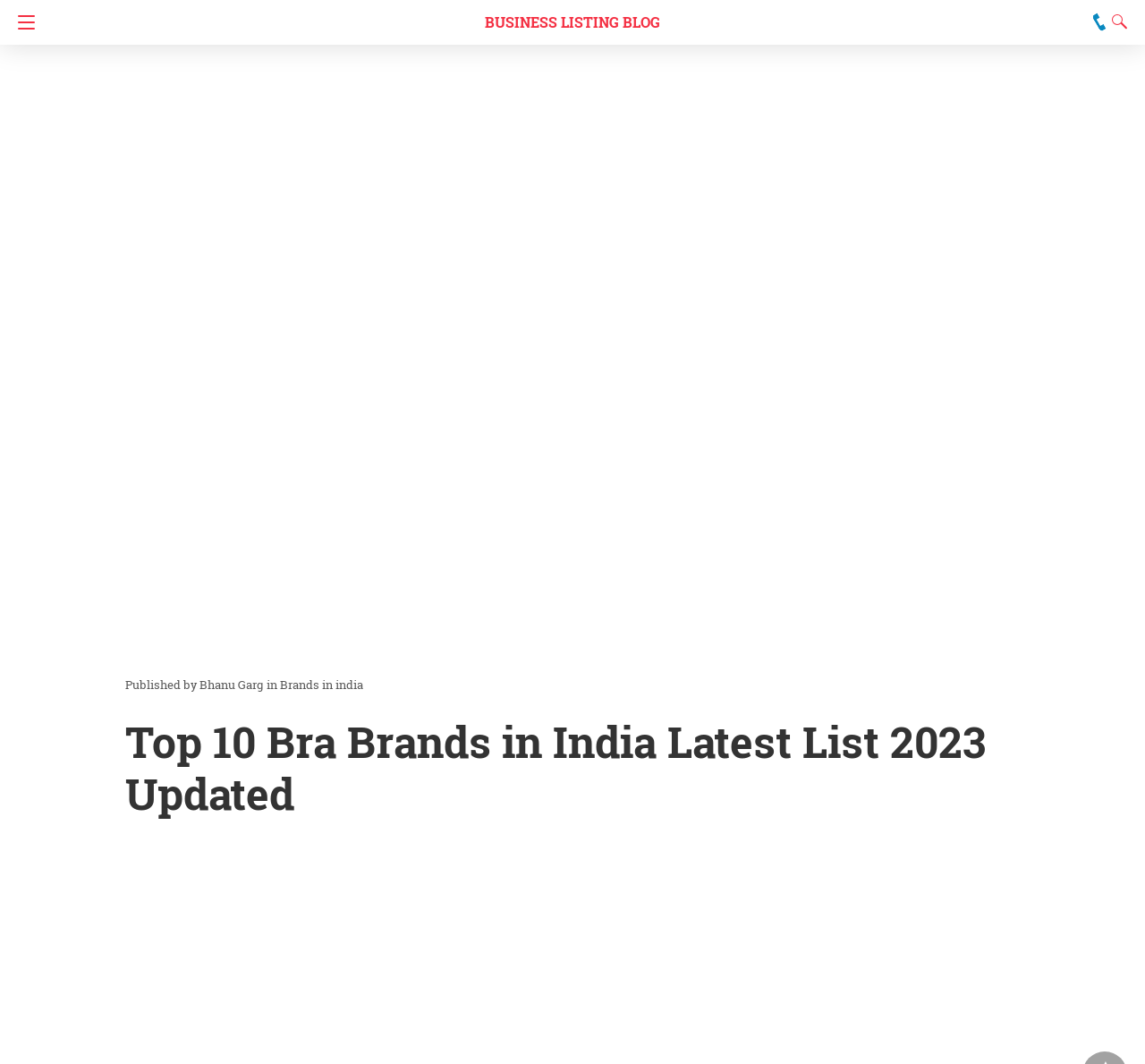Using the details in the image, give a detailed response to the question below:
What type of content is listed on the webpage?

The webpage appears to be listing the top 10 bra brands in India, as indicated by the heading 'Top 10 Bra Brands in India Latest List 2023 Updated'.